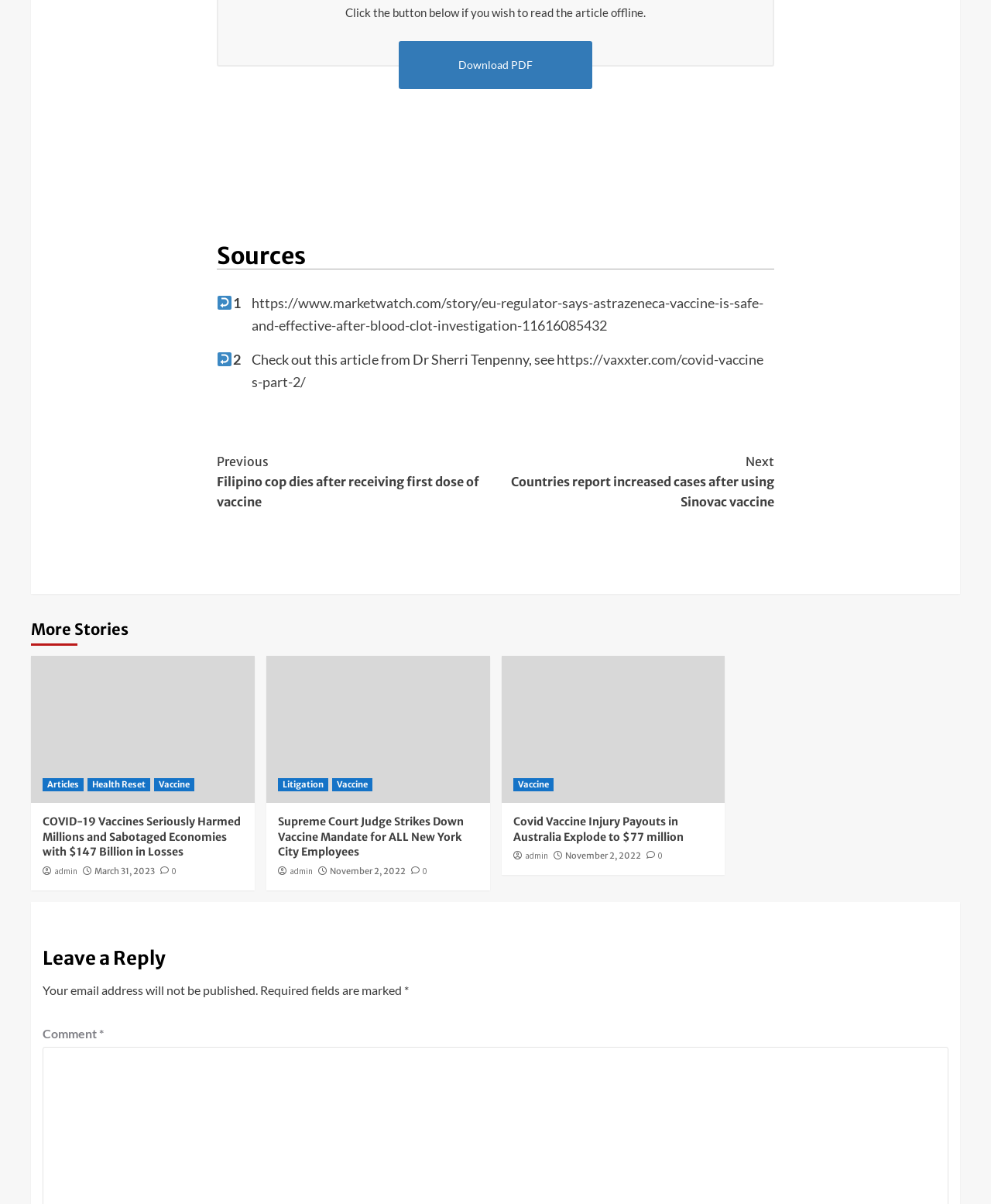With reference to the image, please provide a detailed answer to the following question: What is the purpose of the 'Download PDF' button?

The 'Download PDF' button is located below the text 'Click the button below if you wish to read the article offline.' This suggests that the button is intended to allow users to download the article in PDF format, likely for offline reading.